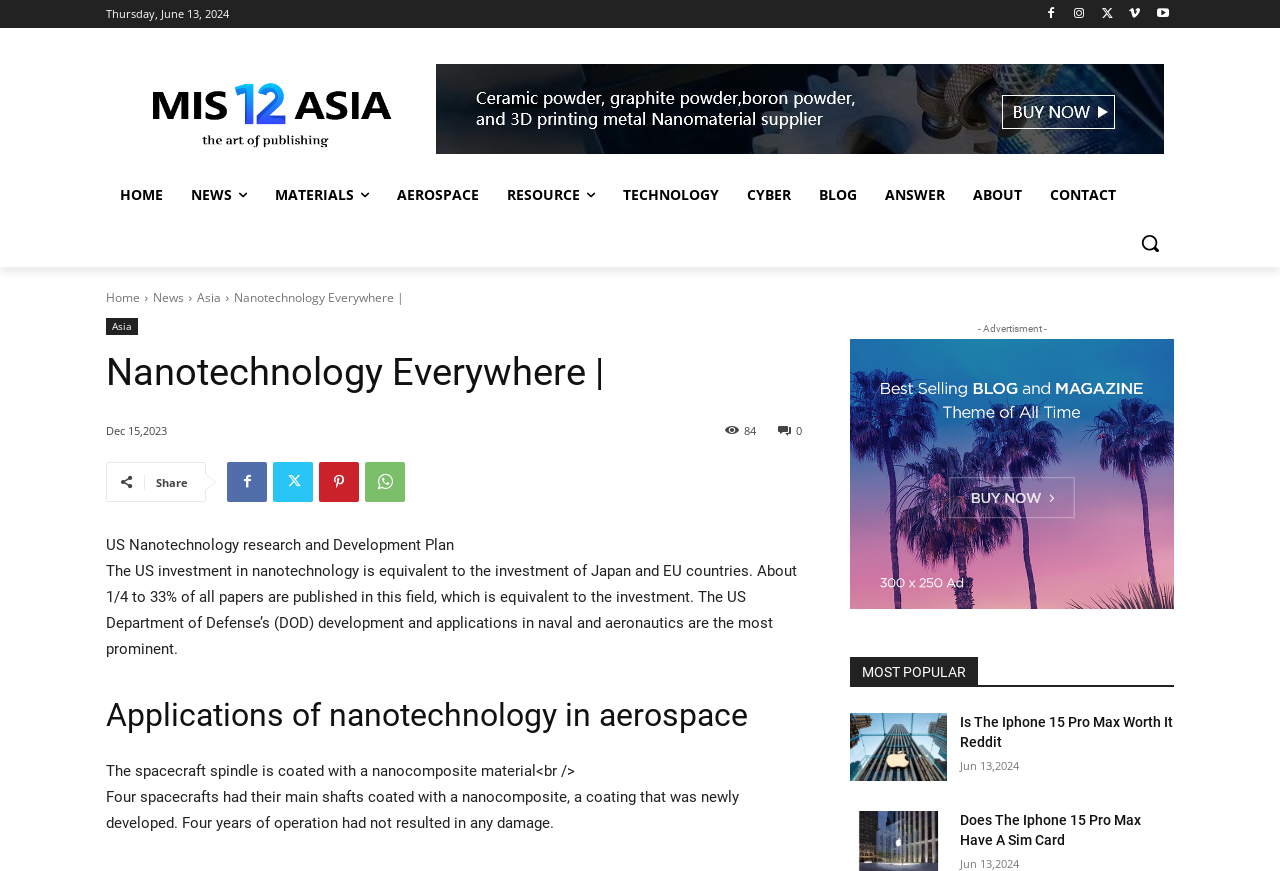Elaborate on the different components and information displayed on the webpage.

This webpage is about nanotechnology, with a focus on news, research, and development. At the top, there is a logo and a navigation menu with links to various sections, including Home, News, Materials, Aerospace, and more. Below the navigation menu, there is a search button and a series of social media links.

The main content of the page is divided into several sections. The first section has a heading "Nanotechnology Everywhere" and features a brief introduction to the field, including a description of the US investment in nanotechnology and its applications.

The next section is about the applications of nanotechnology in aerospace, with a heading "Applications of nanotechnology in aerospace". This section includes two paragraphs of text describing the use of nanocomposite materials in spacecraft.

To the right of the main content, there is a sidebar with a heading "MOST POPULAR" and a list of links to popular articles, including "Is The Iphone 15 Pro Max Worth It Reddit" and "Does The Iphone 15 Pro Max Have A Sim Card". Each link has a timestamp indicating when it was published.

There are also several advertisements and promotional links scattered throughout the page, including a banner ad at the bottom with a link to "nanotrun.com".